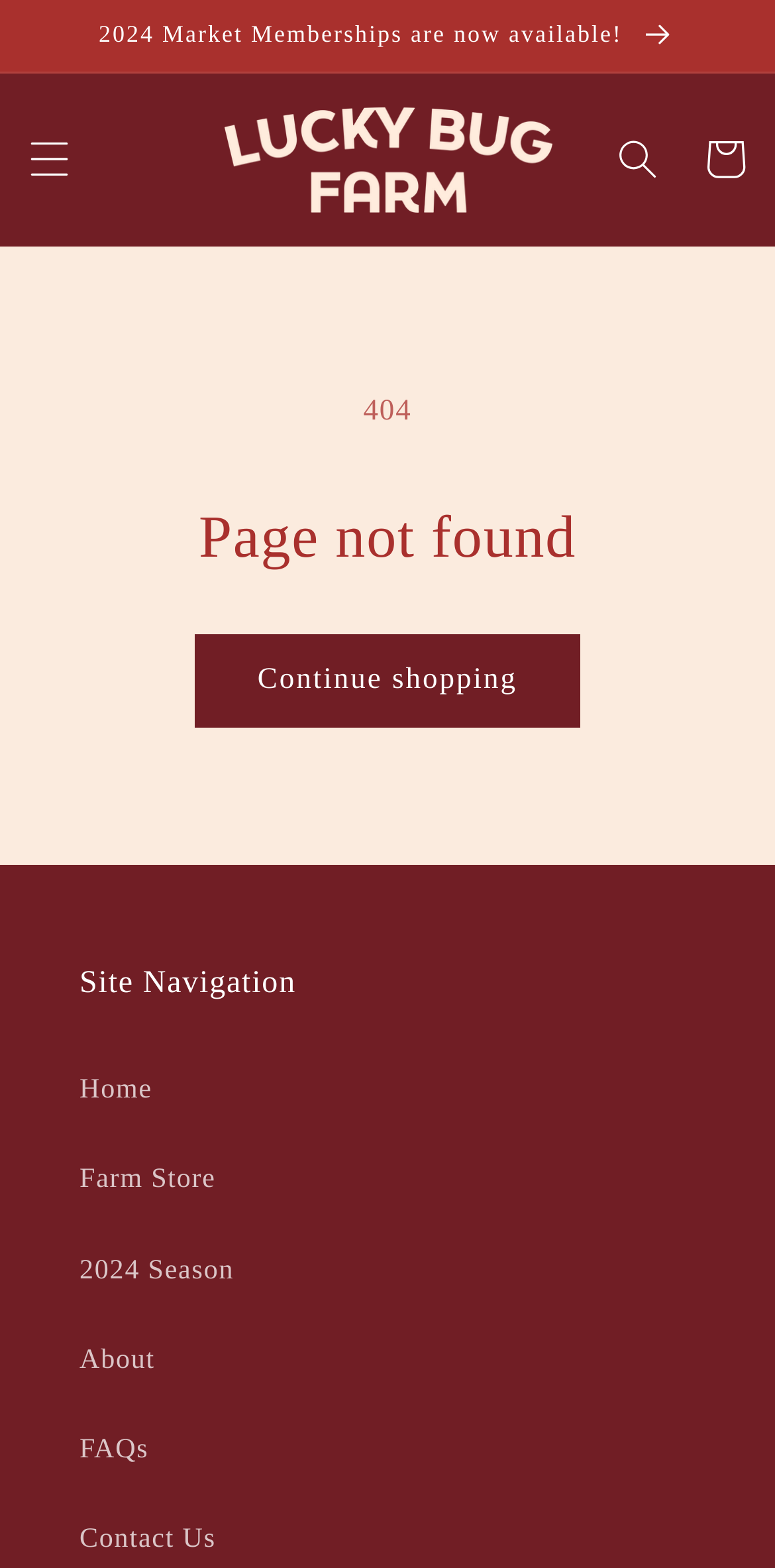Locate the bounding box coordinates of the area that needs to be clicked to fulfill the following instruction: "Continue shopping". The coordinates should be in the format of four float numbers between 0 and 1, namely [left, top, right, bottom].

[0.253, 0.406, 0.747, 0.463]